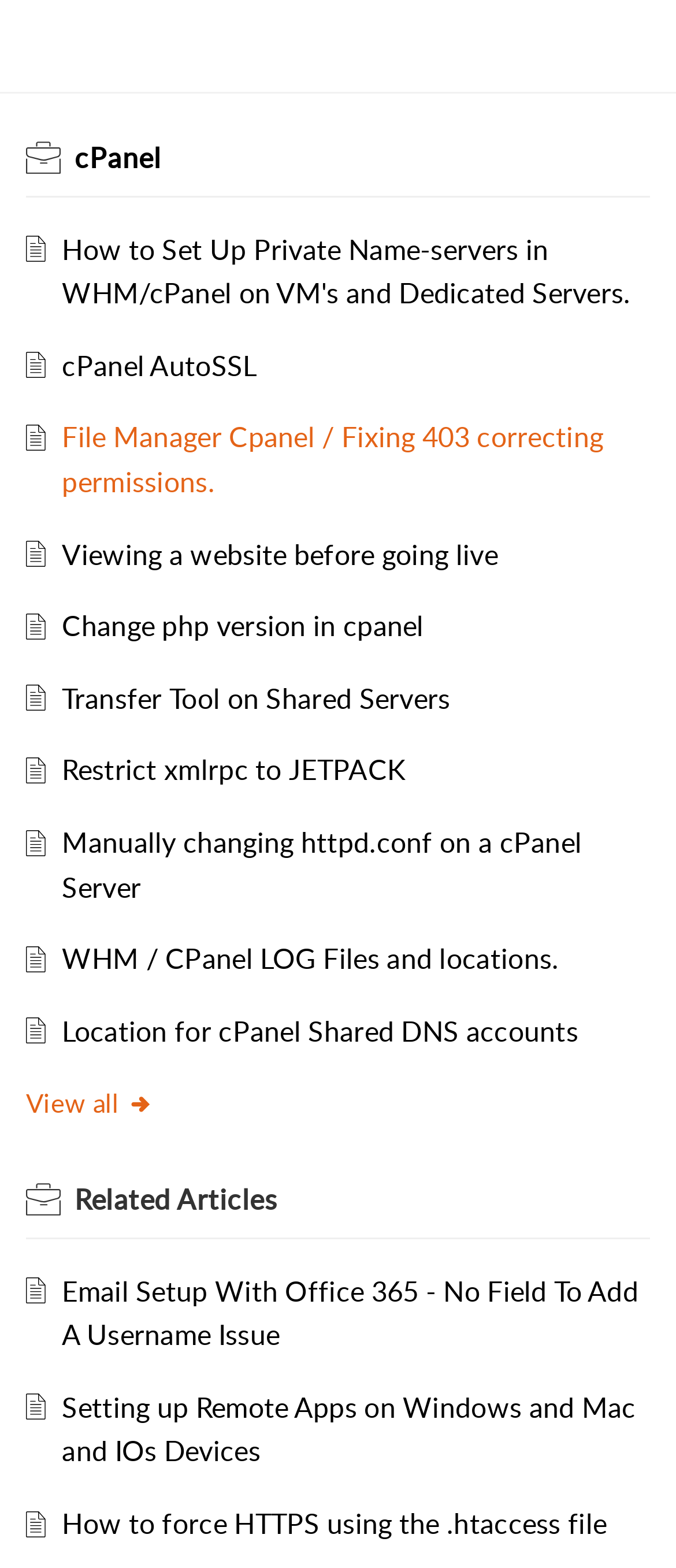Respond to the question below with a concise word or phrase:
What is the purpose of the images on this webpage?

Decorative or separators